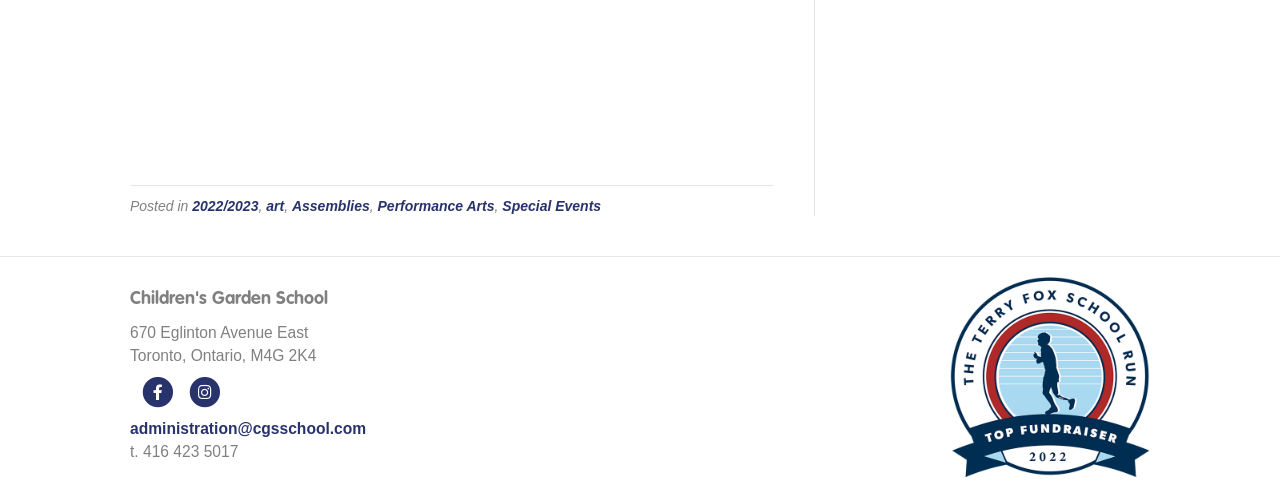Predict the bounding box coordinates of the area that should be clicked to accomplish the following instruction: "Visit the 'art' page". The bounding box coordinates should consist of four float numbers between 0 and 1, i.e., [left, top, right, bottom].

[0.208, 0.397, 0.222, 0.43]